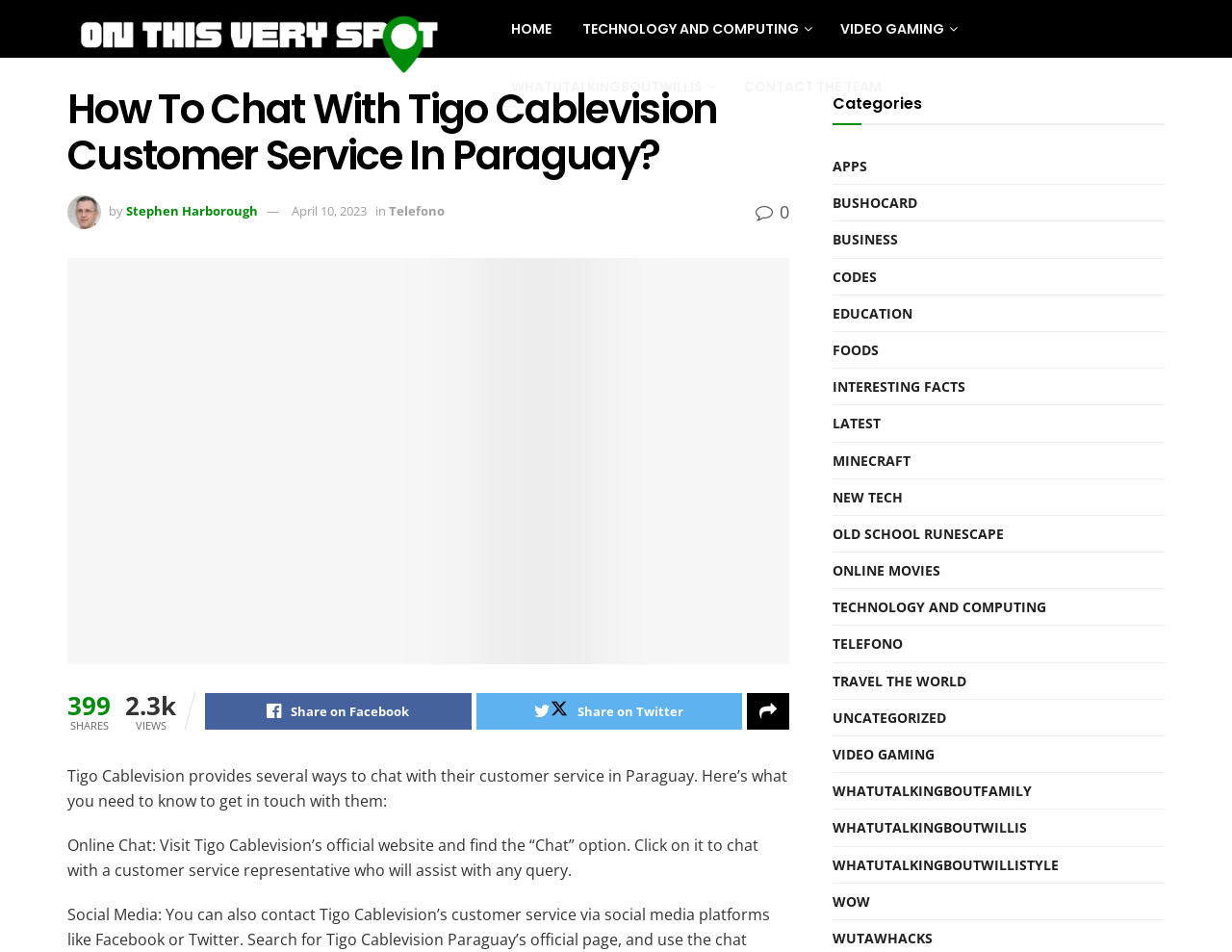Locate the bounding box coordinates of the clickable area needed to fulfill the instruction: "Visit the official website of Tigo Cablevision".

[0.055, 0.271, 0.641, 0.698]